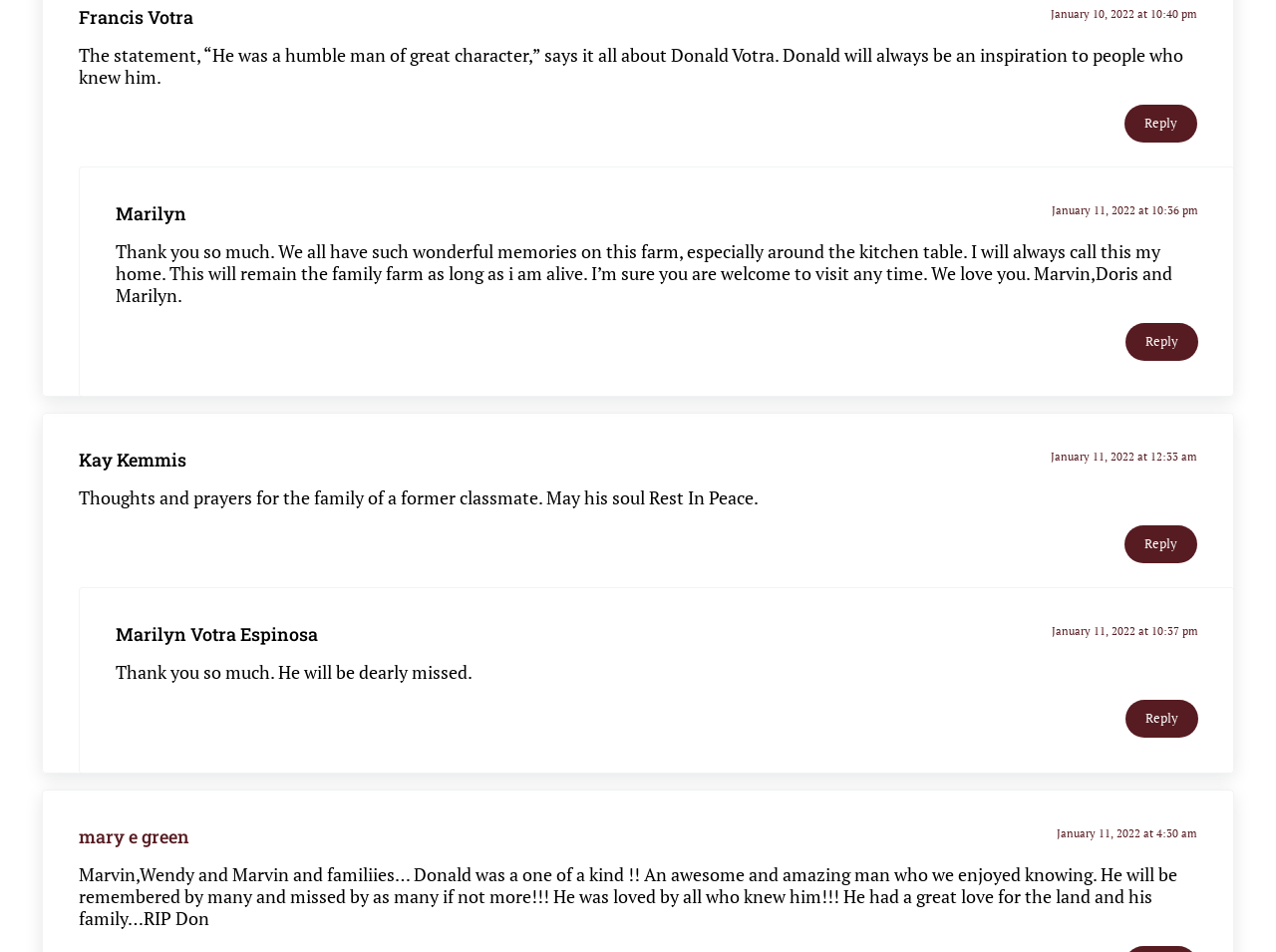Identify the bounding box for the element characterized by the following description: "Reply".

[0.882, 0.11, 0.939, 0.15]